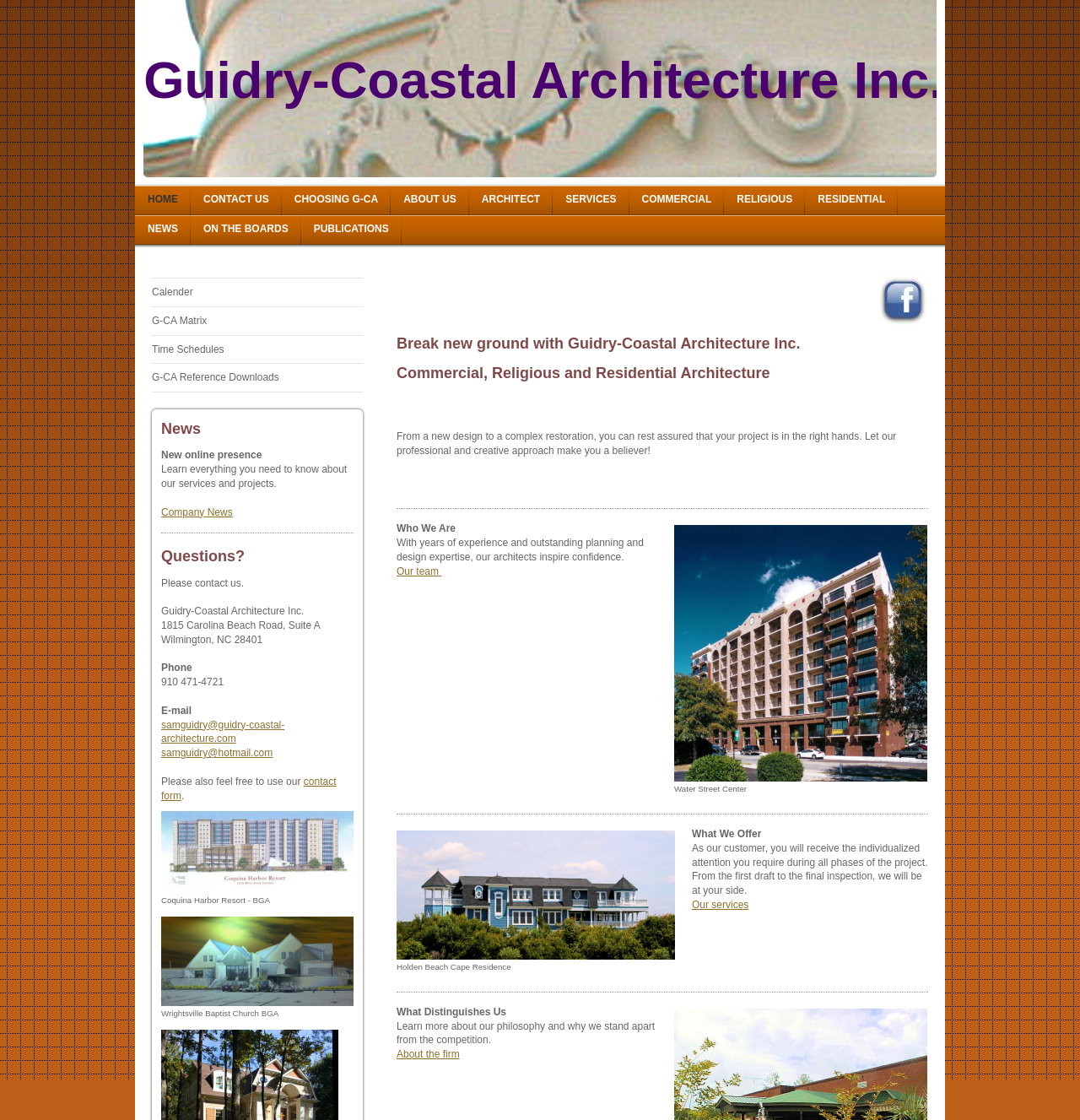From the element description: "About Us", extract the bounding box coordinates of the UI element. The coordinates should be expressed as four float numbers between 0 and 1, in the order [left, top, right, bottom].

[0.362, 0.166, 0.434, 0.192]